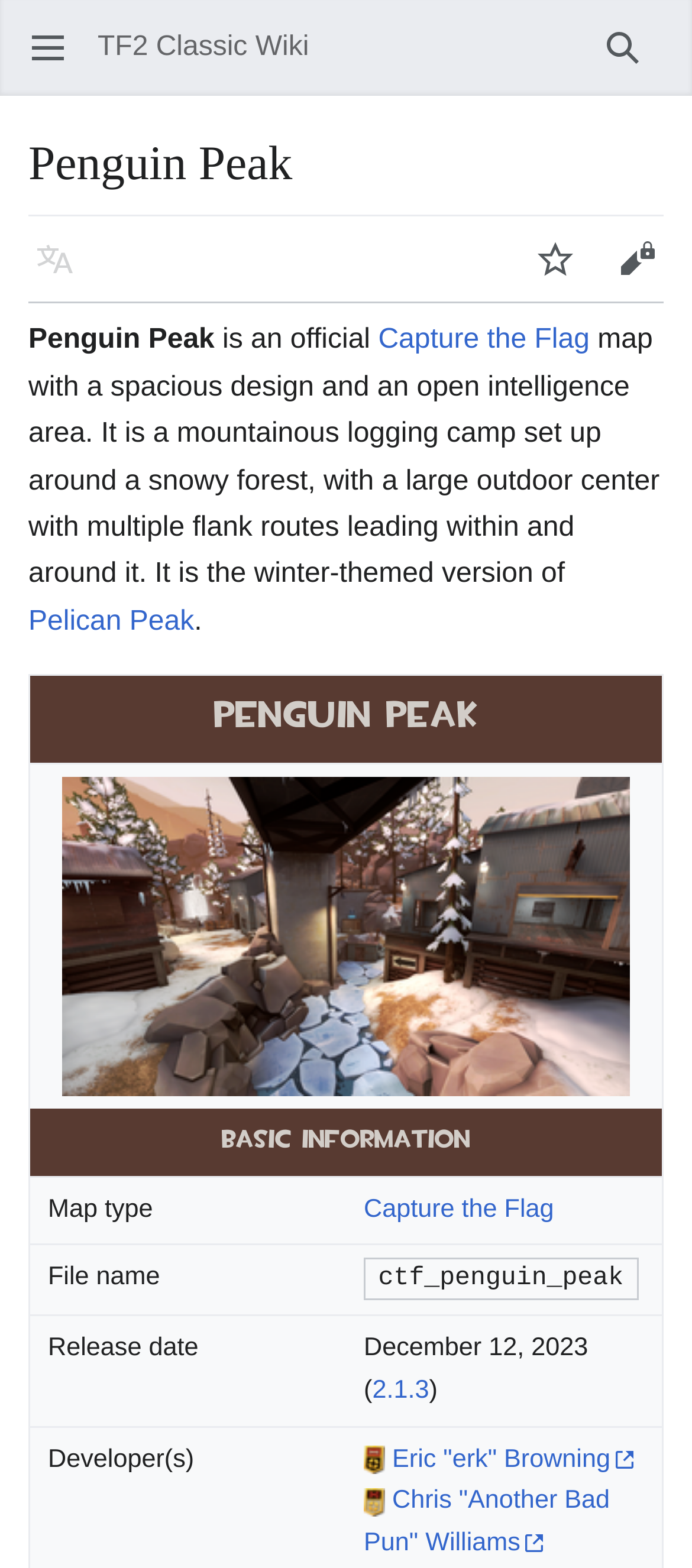Construct a thorough caption encompassing all aspects of the webpage.

The webpage is about Penguin Peak, a map in the game Team Fortress 2. At the top left corner, there is a button to open the main menu. On the top right corner, there is a search button. Below the search button, there is a heading that reads "Penguin Peak". 

To the right of the heading, there are three buttons: "Language", "Watch", and "Edit". Below these buttons, there is a brief description of Penguin Peak, which is an official Capture the Flag map with a spacious design and an open intelligence area. The map is set in a snowy forest with multiple flank routes.

Below the description, there is a table with several rows. The first row has a column header "PENGUIN PEAK". The second row has an image of the map, with a link to the image file. The subsequent rows provide basic information about the map, including its type, file name, and release date. The release date is December 12, 2023, and it was part of the 2.1.3 update.

There are also links to related information, such as the map type "Capture the Flag" and the contributors to the map, including Eric "erk" Browning and Chris "Another Bad Pun" Williams. The contributors have images of badges next to their names, indicating their roles as Community Contributor and Current Team Member.